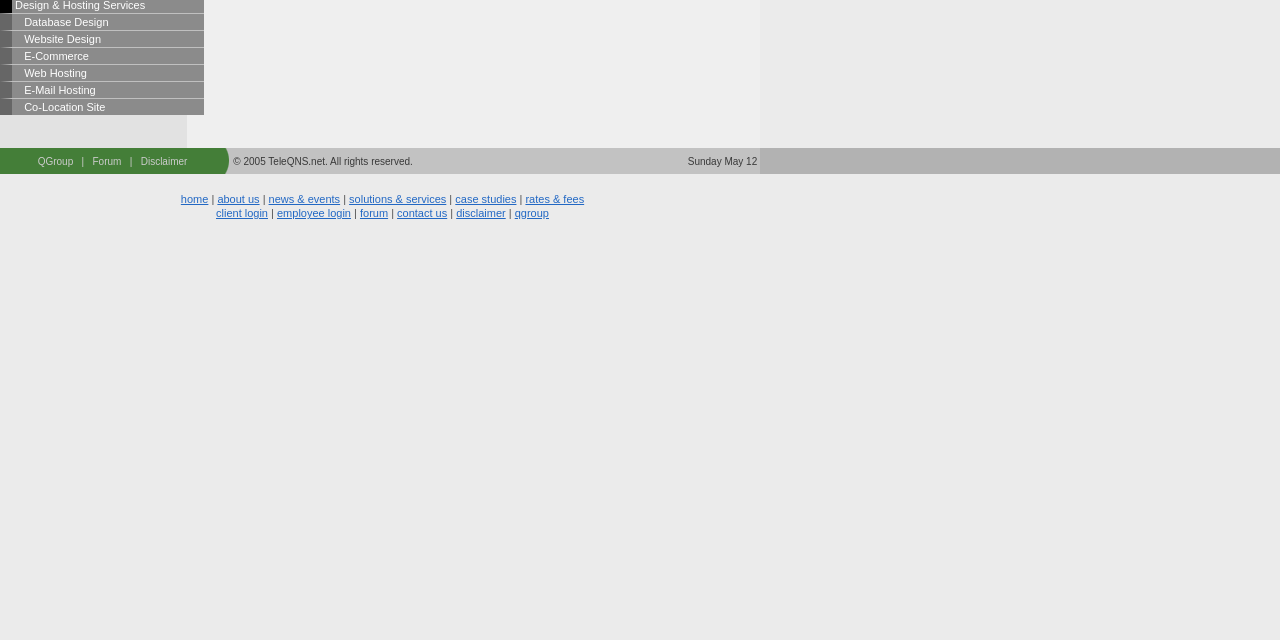Using the provided description November 8, 2021, find the bounding box coordinates for the UI element. Provide the coordinates in (top-left x, top-left y, bottom-right x, bottom-right y) format, ensuring all values are between 0 and 1.

None